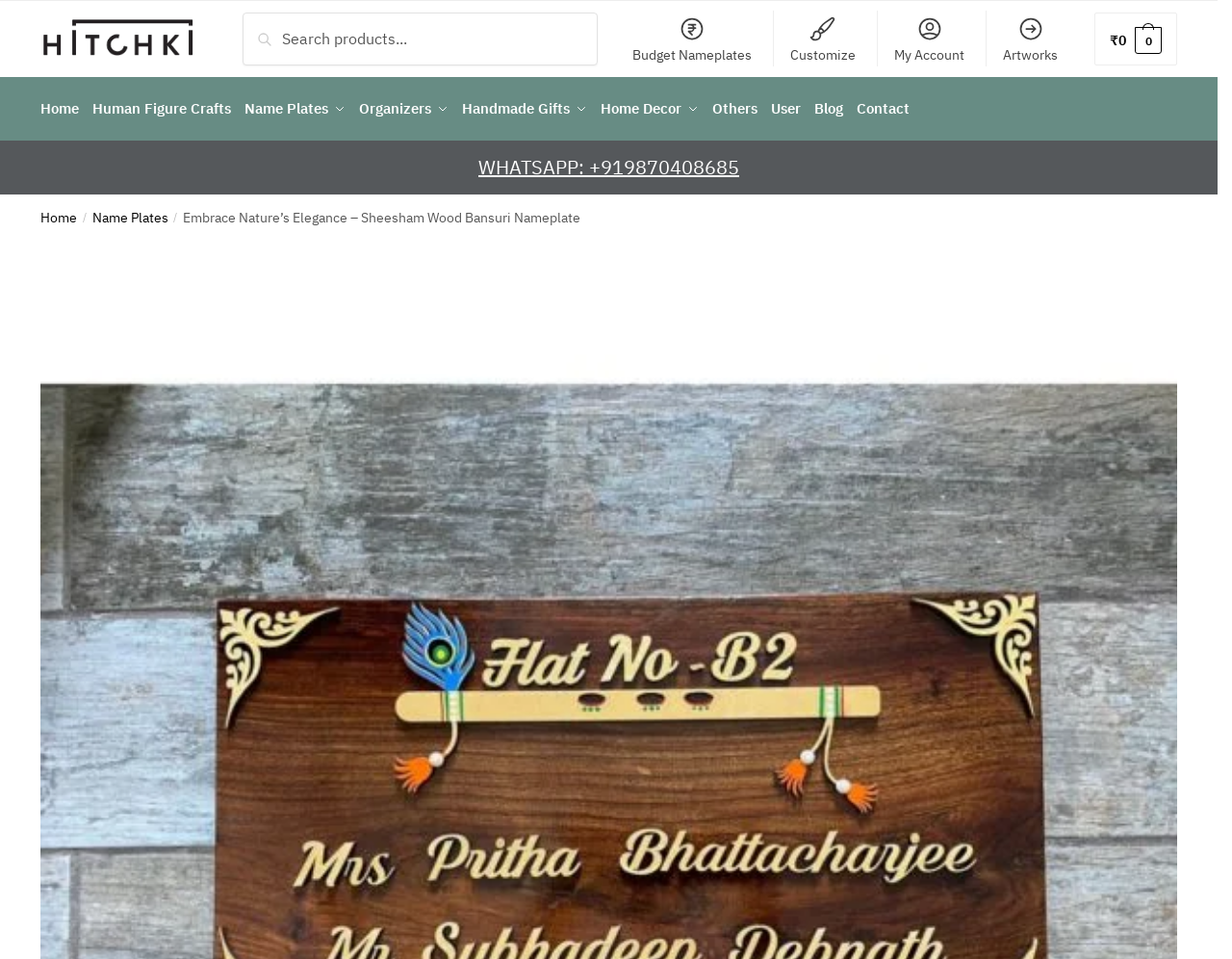Please determine the bounding box coordinates of the element's region to click in order to carry out the following instruction: "Customize a nameplate". The coordinates should be four float numbers between 0 and 1, i.e., [left, top, right, bottom].

[0.632, 0.011, 0.704, 0.069]